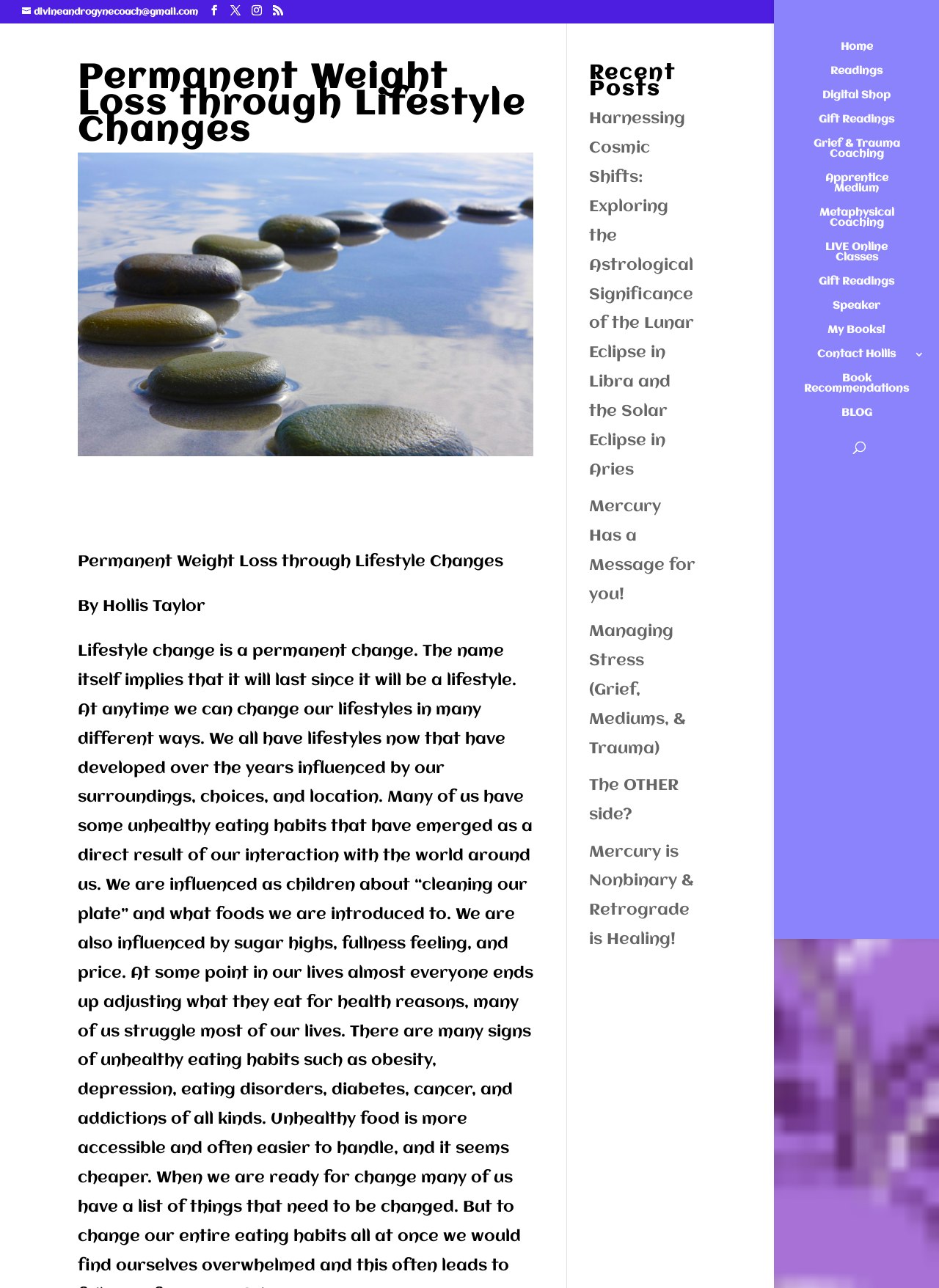Given the element description: "Grief & Trauma Coaching", predict the bounding box coordinates of the UI element it refers to, using four float numbers between 0 and 1, i.e., [left, top, right, bottom].

[0.855, 0.108, 1.0, 0.135]